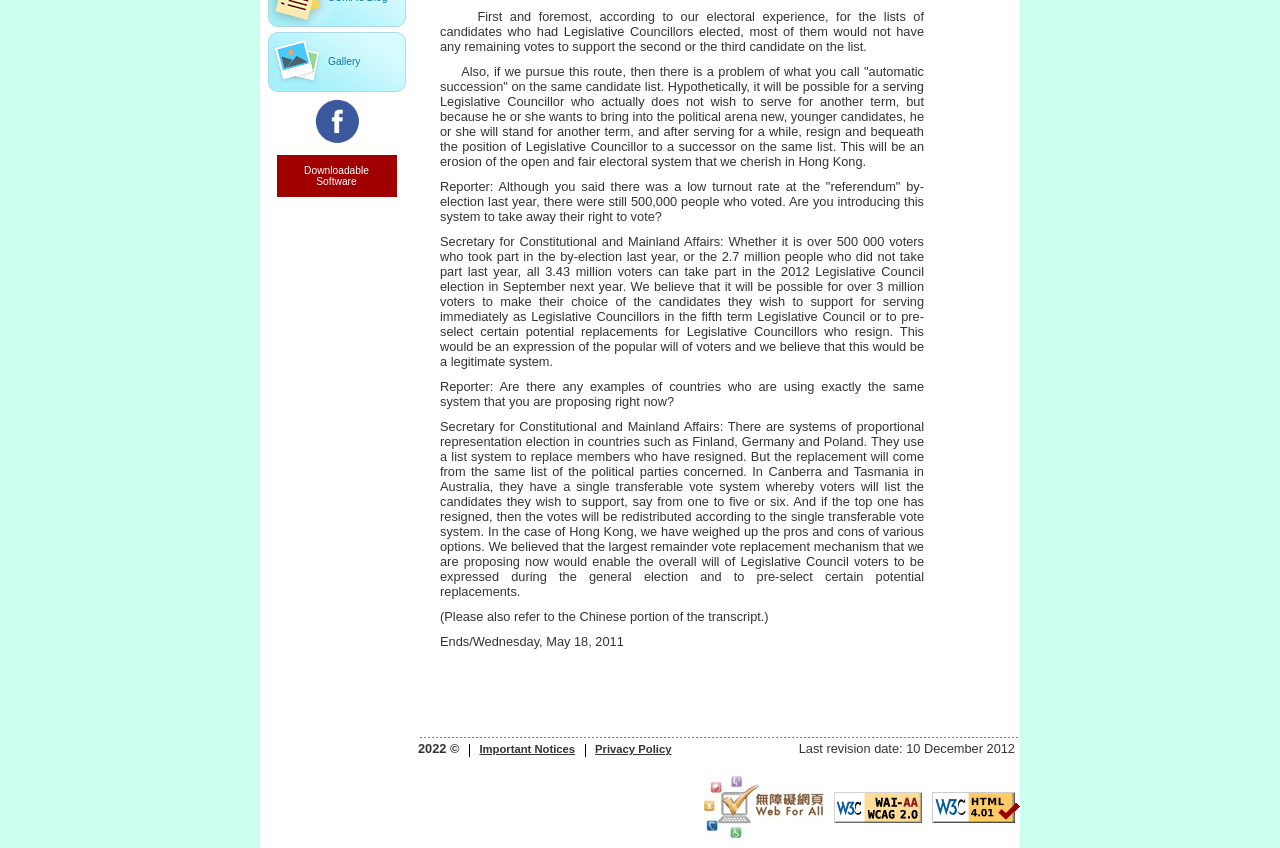Predict the bounding box for the UI component with the following description: "Privacy Policy".

[0.465, 0.876, 0.525, 0.891]